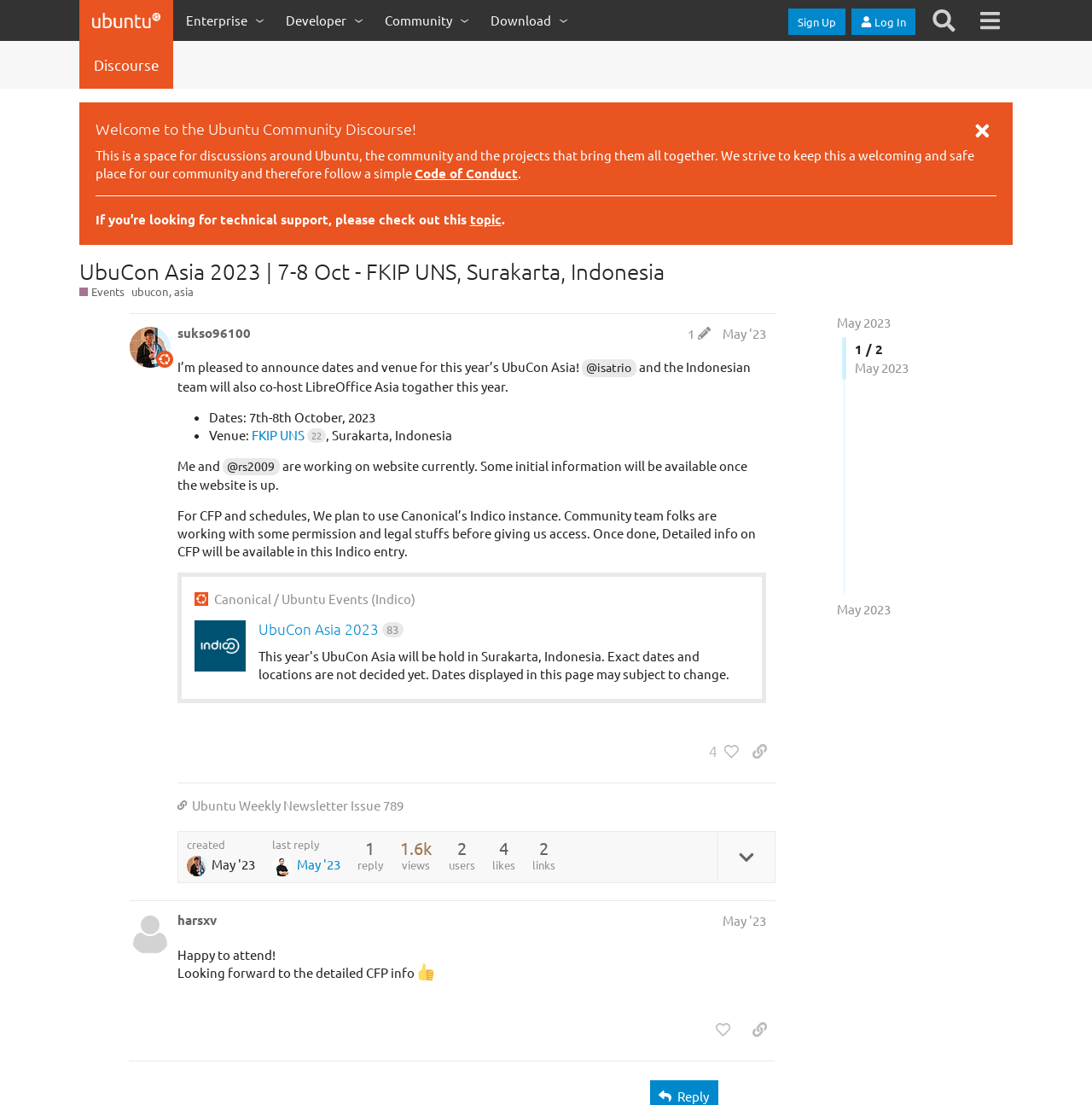Explain the webpage's layout and main content in detail.

The webpage is about UbuCon Asia 2023, an event organized by the Ubuntu community. At the top, there is a navigation menu with links to "Discourse", "Sign Up", "Log In", and "Search". Below the navigation menu, there is a heading that reads "Welcome to the Ubuntu Community Discourse!" followed by a brief description of the community and a link to the "Code of Conduct".

The main content of the page is a discussion thread about UbuCon Asia 2023. The thread is divided into two posts, one from "sukso96100" and another from "harsxv". The first post announces the dates and venue of UbuCon Asia 2023, which is scheduled to take place on October 7-8, 2023, at FKIP UNS, Surakarta, Indonesia. The post also mentions that the Indonesian team will co-host LibreOffice Asia together this year. There are several links and buttons in this post, including a link to the event's website, a button to edit the post, and a link to the Canonical's Indico instance for CFP and schedules.

The second post is a response to the first post, expressing excitement to attend the event and looking forward to the detailed CFP information. Below each post, there are buttons to like, reply, and share the post, as well as indicators showing the number of views, users, likes, and links.

On the right side of the page, there is a list of tags related to the event, including "ubucon", "asia", and "May 2023". There are also links to other topics and events, including "Ubuntu Weekly Newsletter Issue 789".